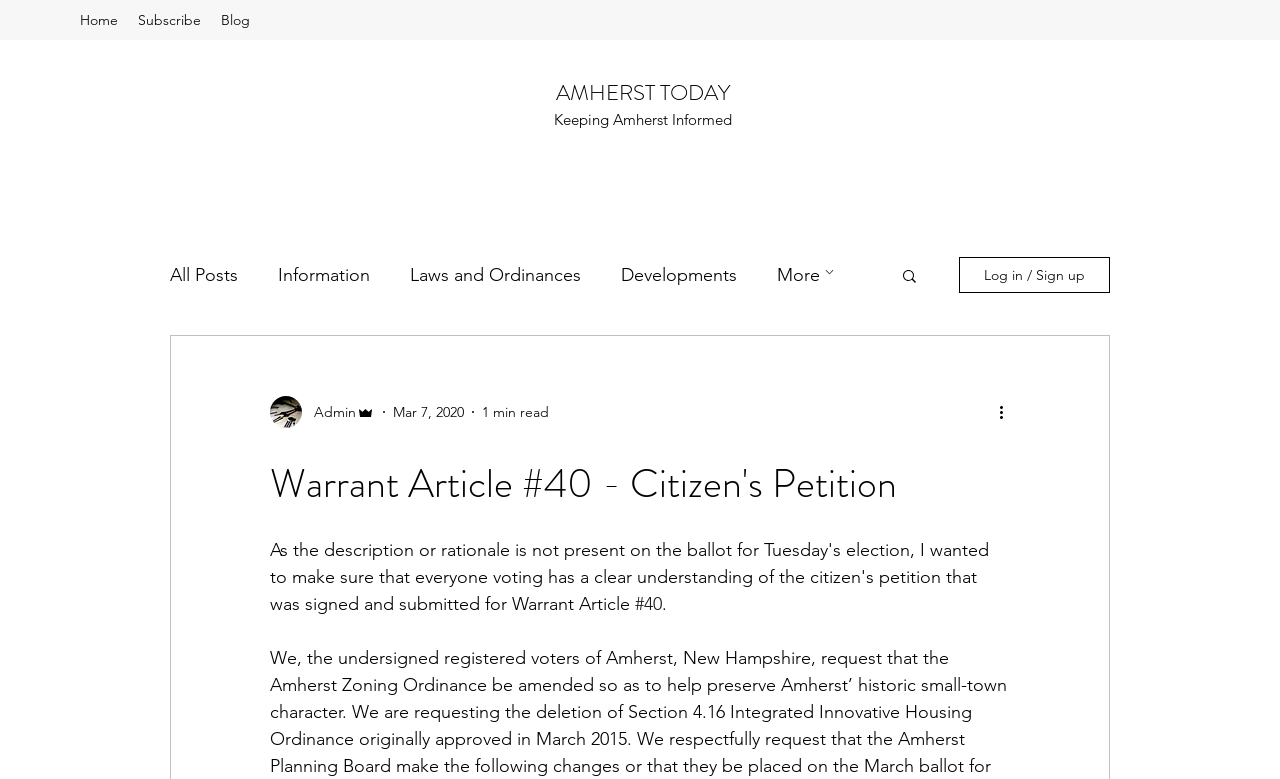Respond to the question below with a single word or phrase: What is the label of the button next to the 'Log in / Sign up' button?

Search